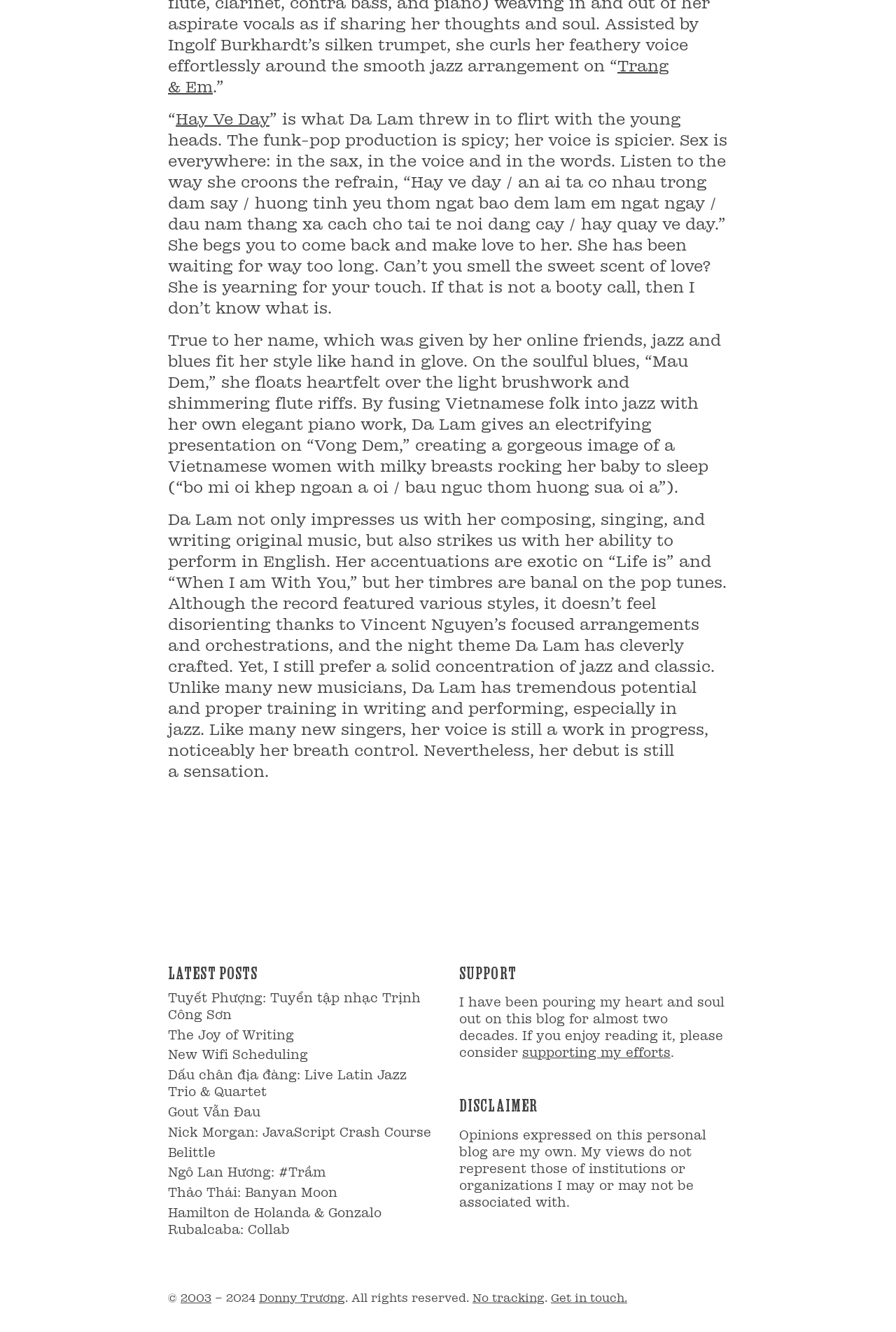Please answer the following question using a single word or phrase: 
What is the year range of the copyright mentioned at the bottom of the page?

2003-2024